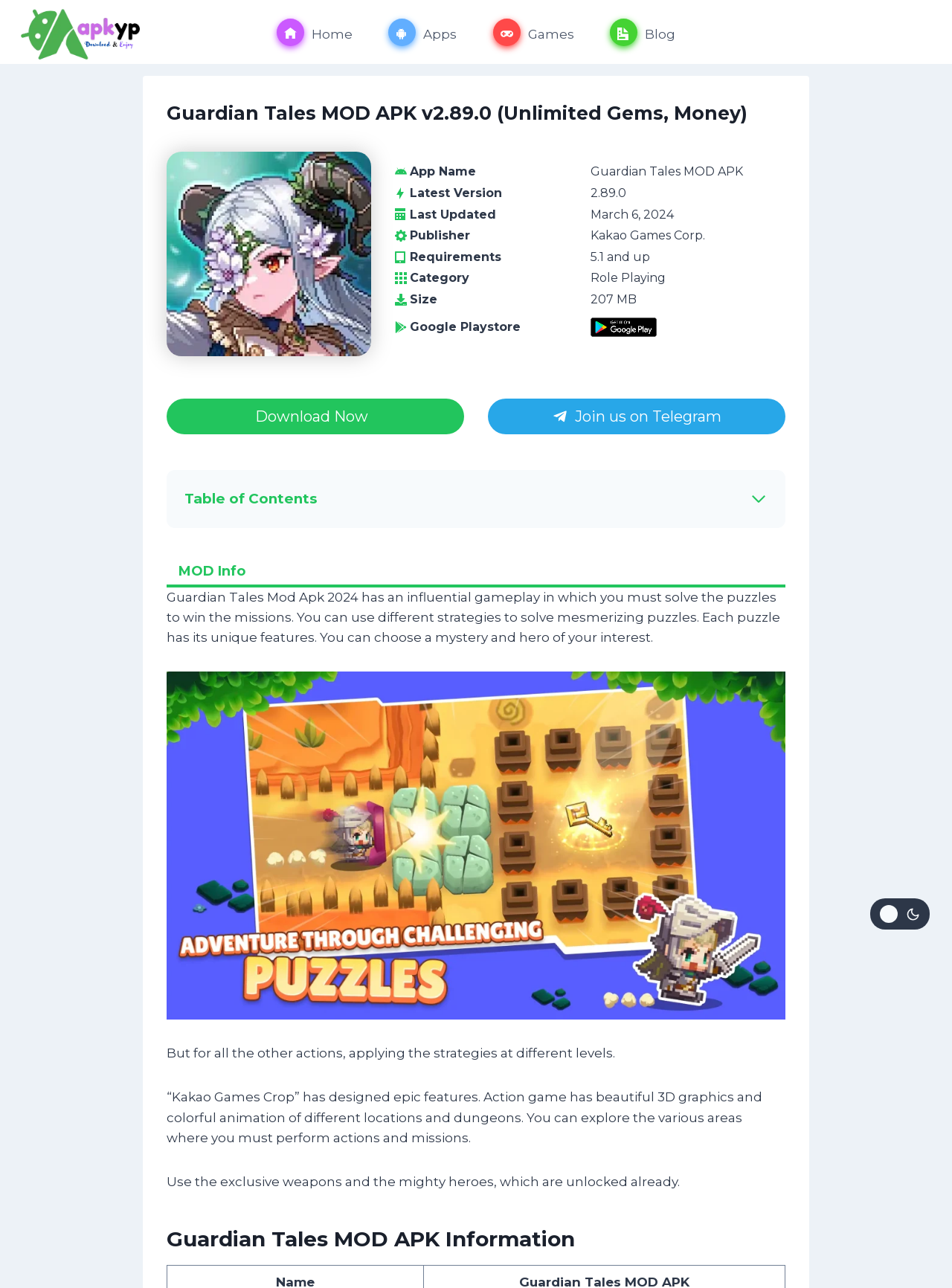Summarize the webpage with a detailed and informative caption.

This webpage is about Guardian Tales MOD APK, a mobile game with innovative gameplay that involves solving puzzles. At the top left corner, there is a logo of APKYP. Below the logo, there is a primary navigation menu with links to "Home", "Apps", "Games", and "Blog". 

On the main content area, there is a heading that displays the title of the game, "Guardian Tales MOD APK v2.89.0 (Unlimited Gems, Money)". Below the title, there is an image of the game's logo. 

To the right of the image, there are several sections of information about the game, including the app name, latest version, last updated date, publisher, requirements, category, size, and a link to the Google Playstore. 

Below these sections, there is a prominent "Download Now" button. Next to the button, there is a link to join a Telegram group. 

Further down, there is a table of contents with links to various sections of the webpage, including information about the game, its features, and a comparison with the original version. 

The main content area also includes several paragraphs of text that describe the gameplay and features of Guardian Tales MOD APK. There are also several images throughout the page, including screenshots of the game. 

At the bottom of the page, there is a button to change the site's color palette.